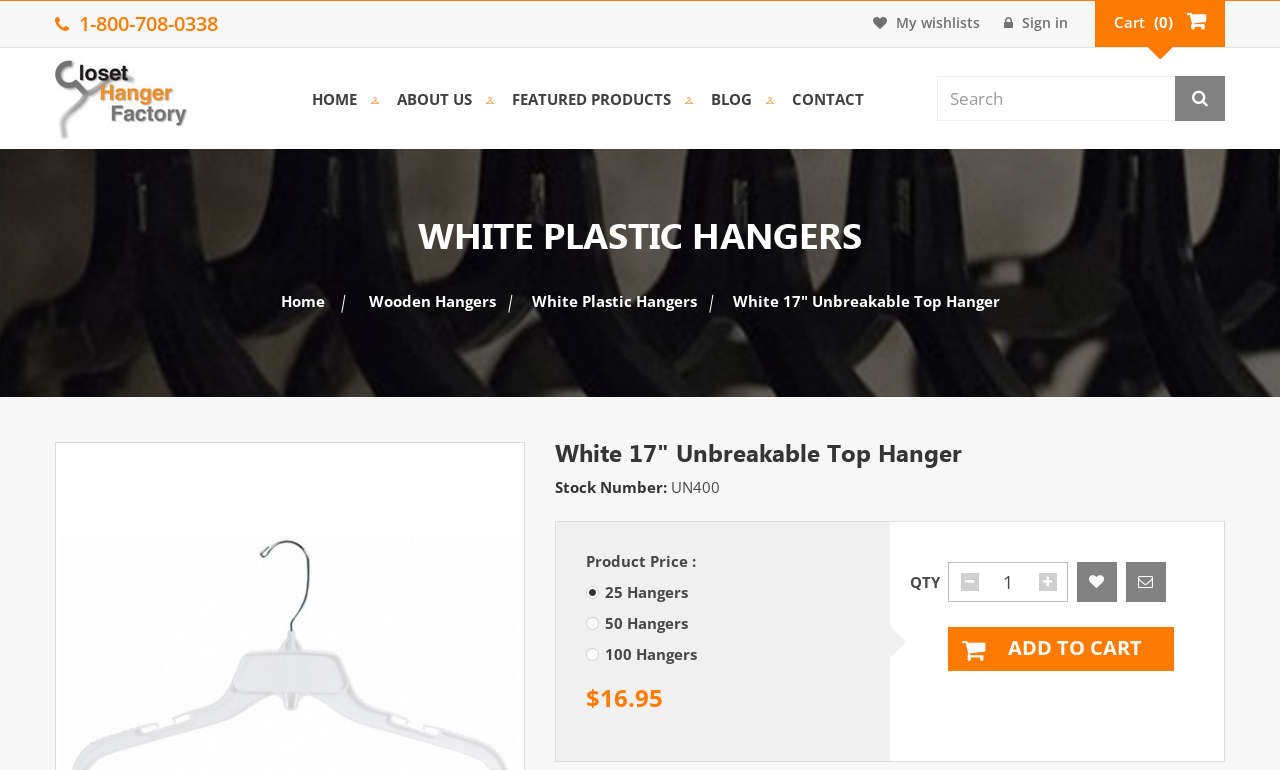Locate the bounding box of the UI element described by: "Wooden Hangers" in the given webpage screenshot.

[0.288, 0.375, 0.387, 0.406]